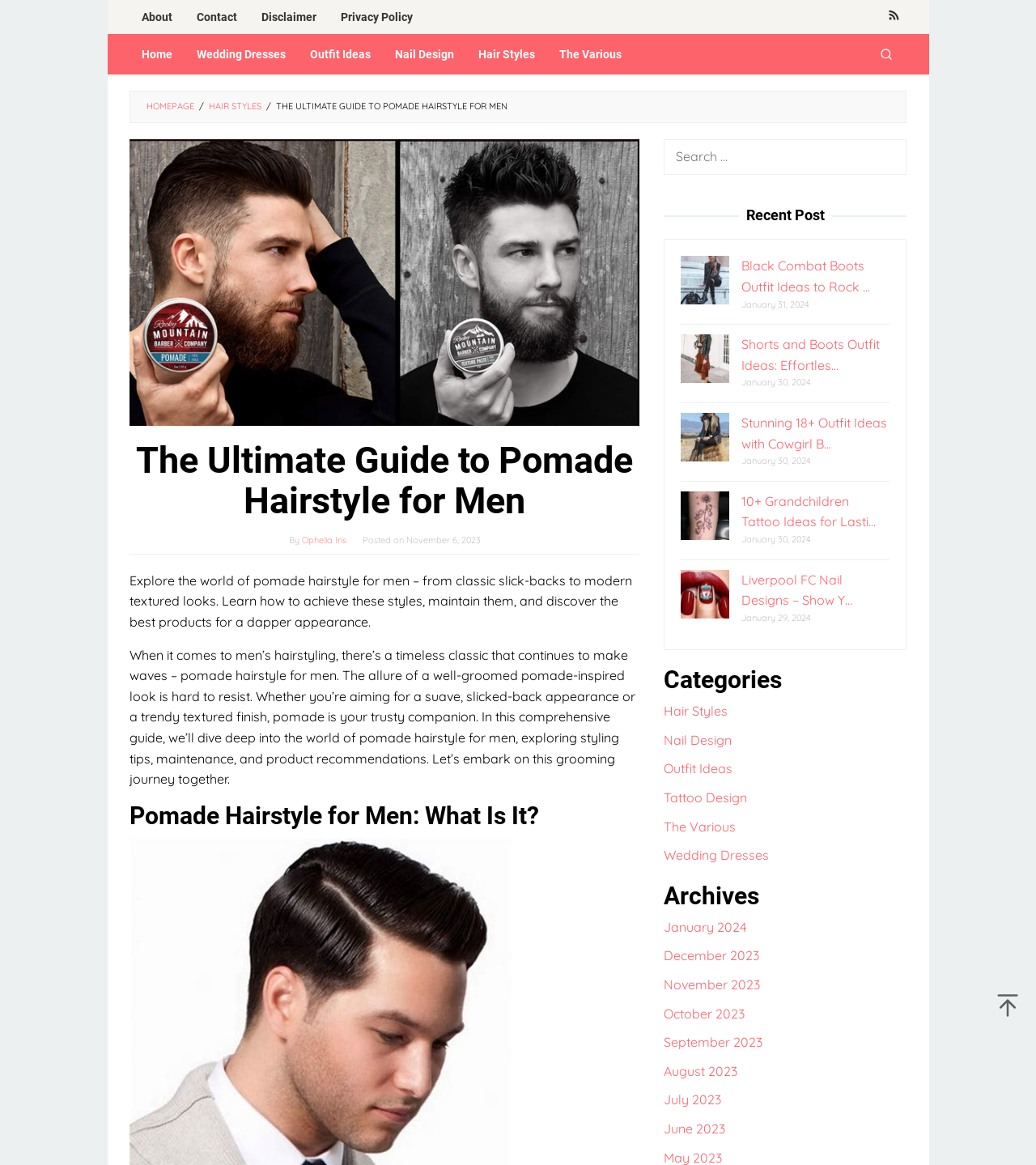Identify the bounding box for the UI element specified in this description: "The Various". The coordinates must be four float numbers between 0 and 1, formatted as [left, top, right, bottom].

[0.641, 0.702, 0.71, 0.716]